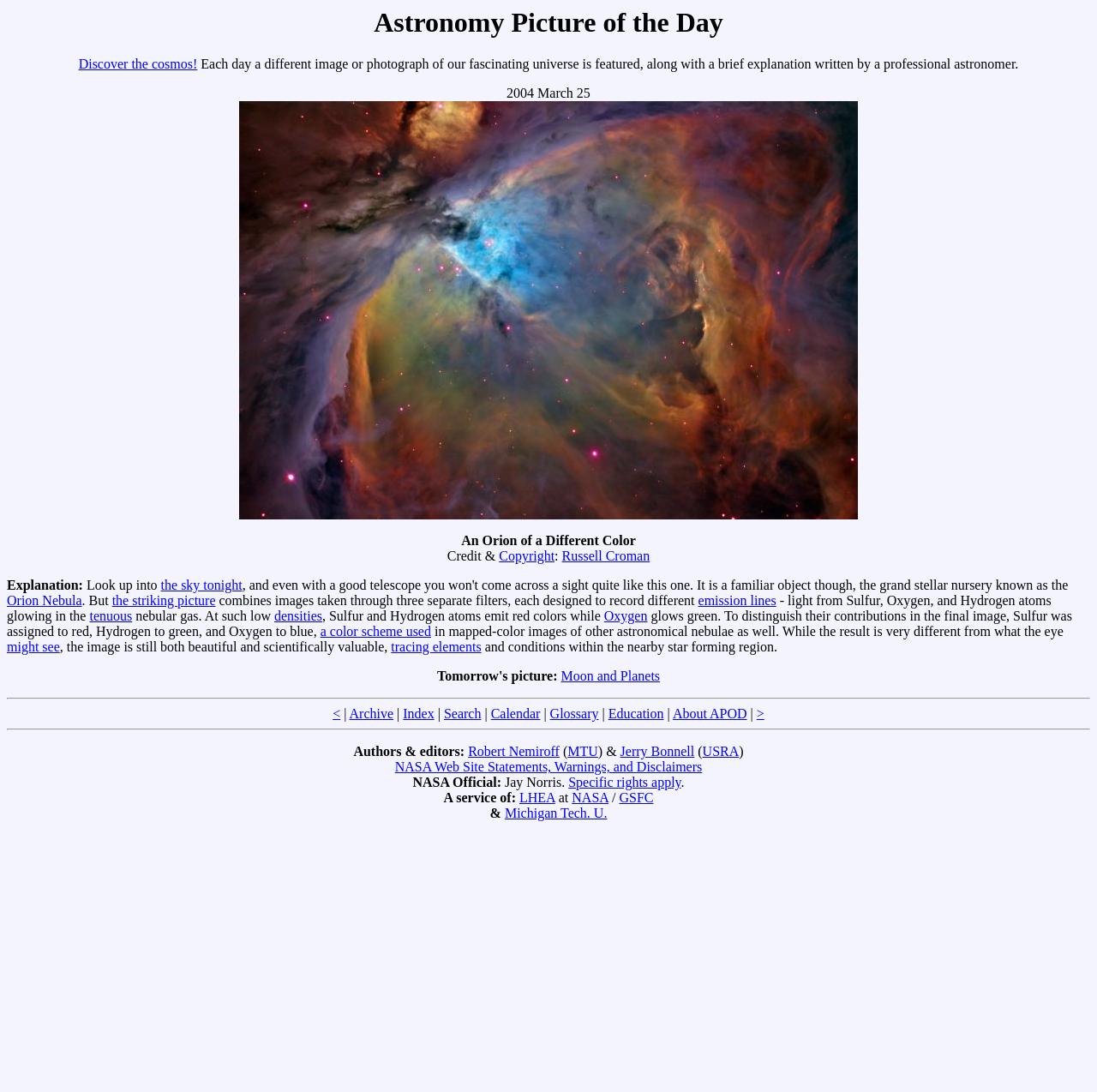Identify the primary heading of the webpage and provide its text.

Astronomy Picture of the Day